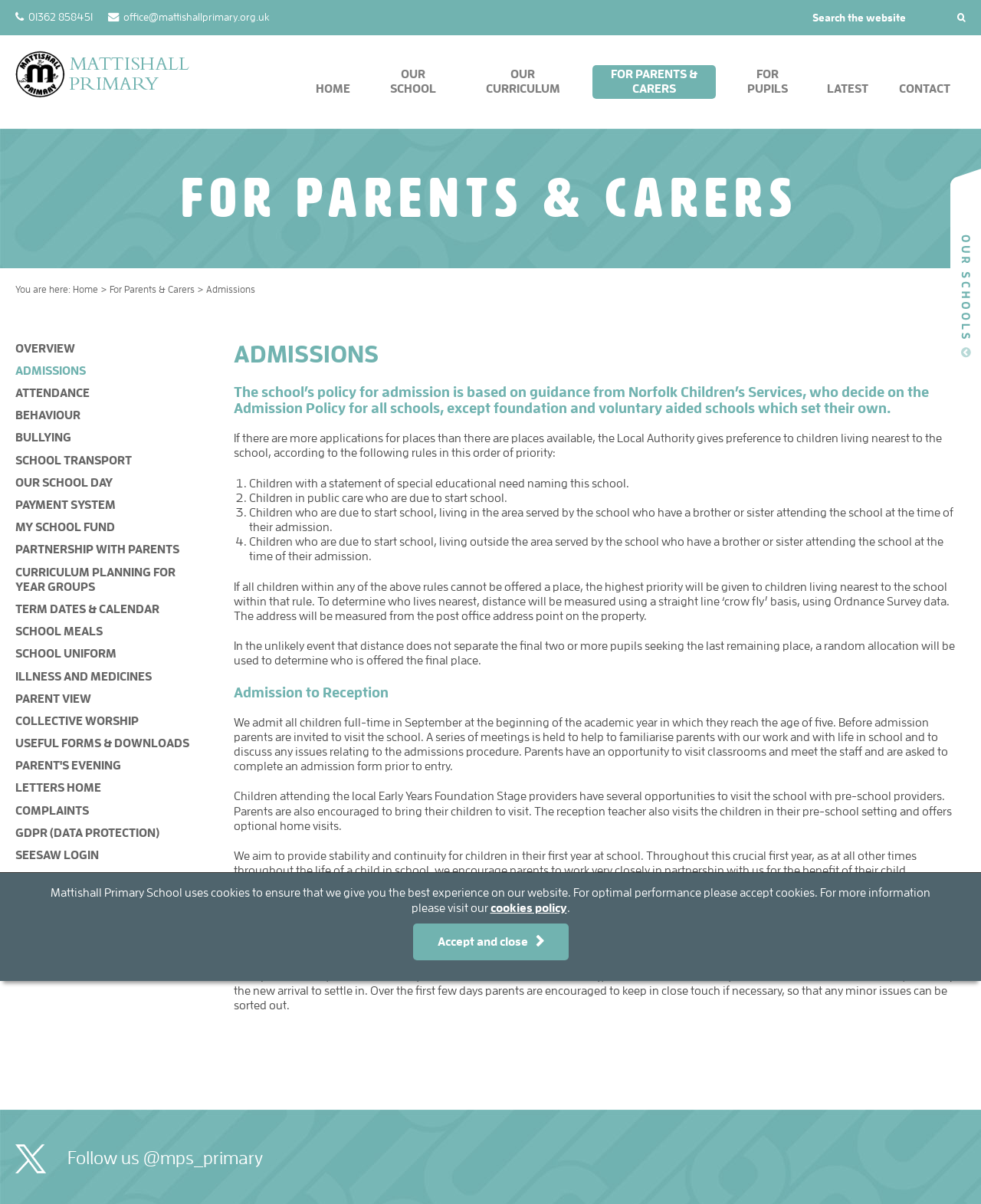What is the purpose of the 'Search the website' textbox?
Analyze the image and deliver a detailed answer to the question.

The 'Search the website' textbox is located at the top right corner of the webpage, and it is accompanied by a search button. This suggests that the purpose of the textbox is to allow users to search for specific content within the website.